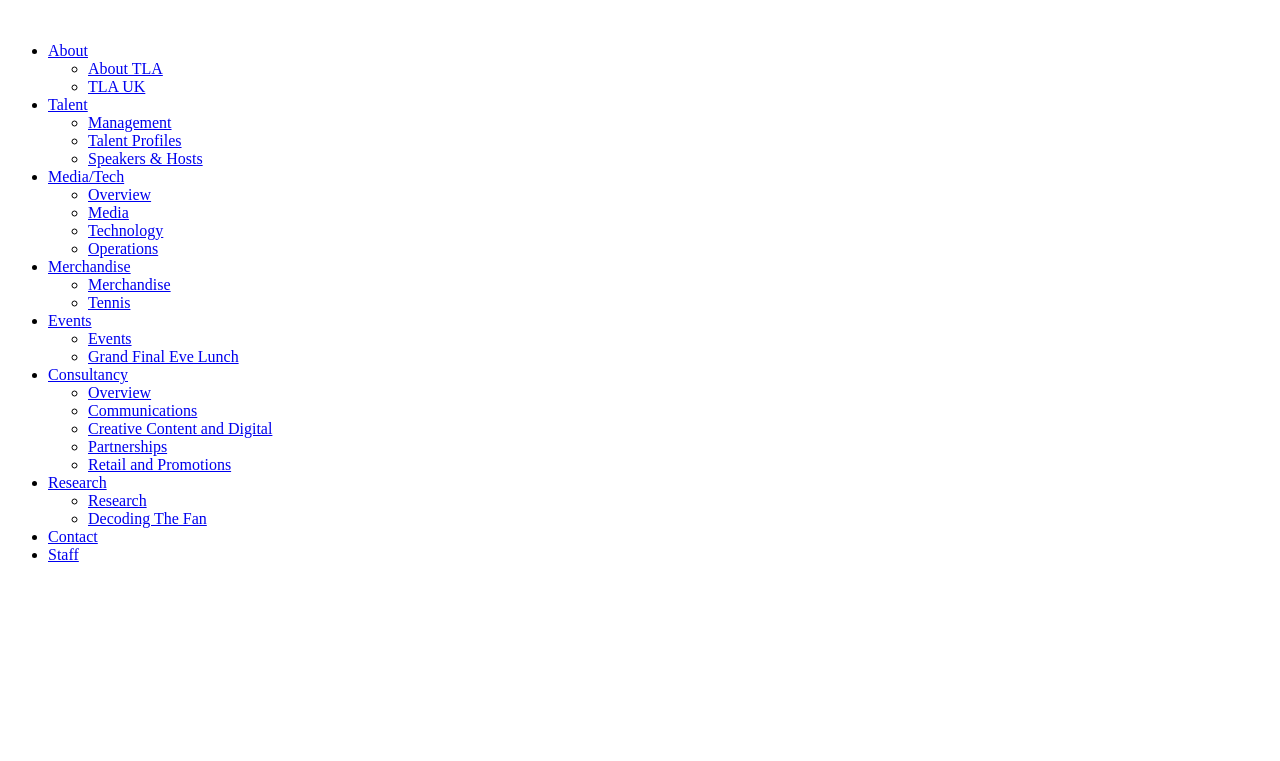Determine the bounding box coordinates of the clickable region to carry out the instruction: "View Talent Profiles".

[0.069, 0.173, 0.142, 0.196]